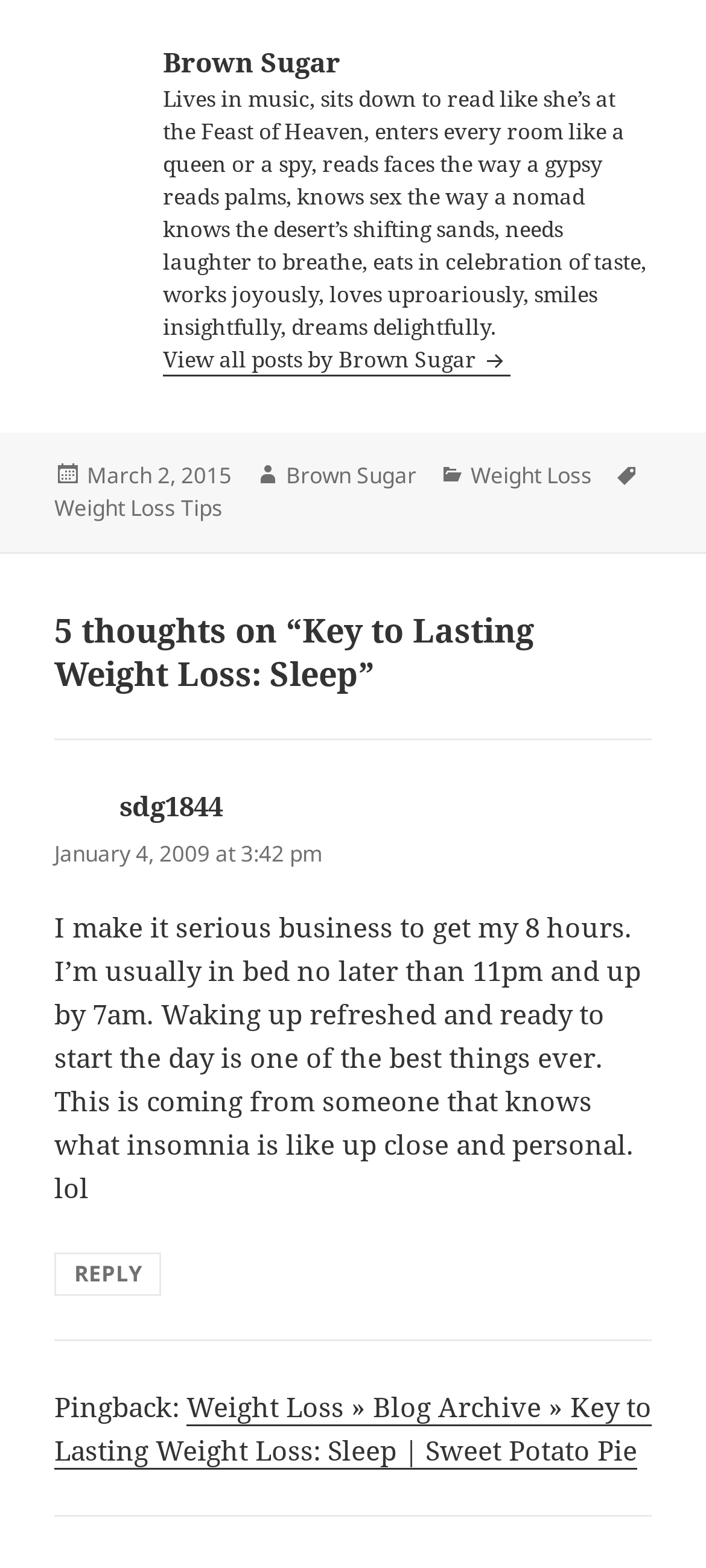Look at the image and answer the question in detail:
What is the title of the article?

I found the title of the article by looking at the heading element that says '5 thoughts on “Key to Lasting Weight Loss: Sleep”'.